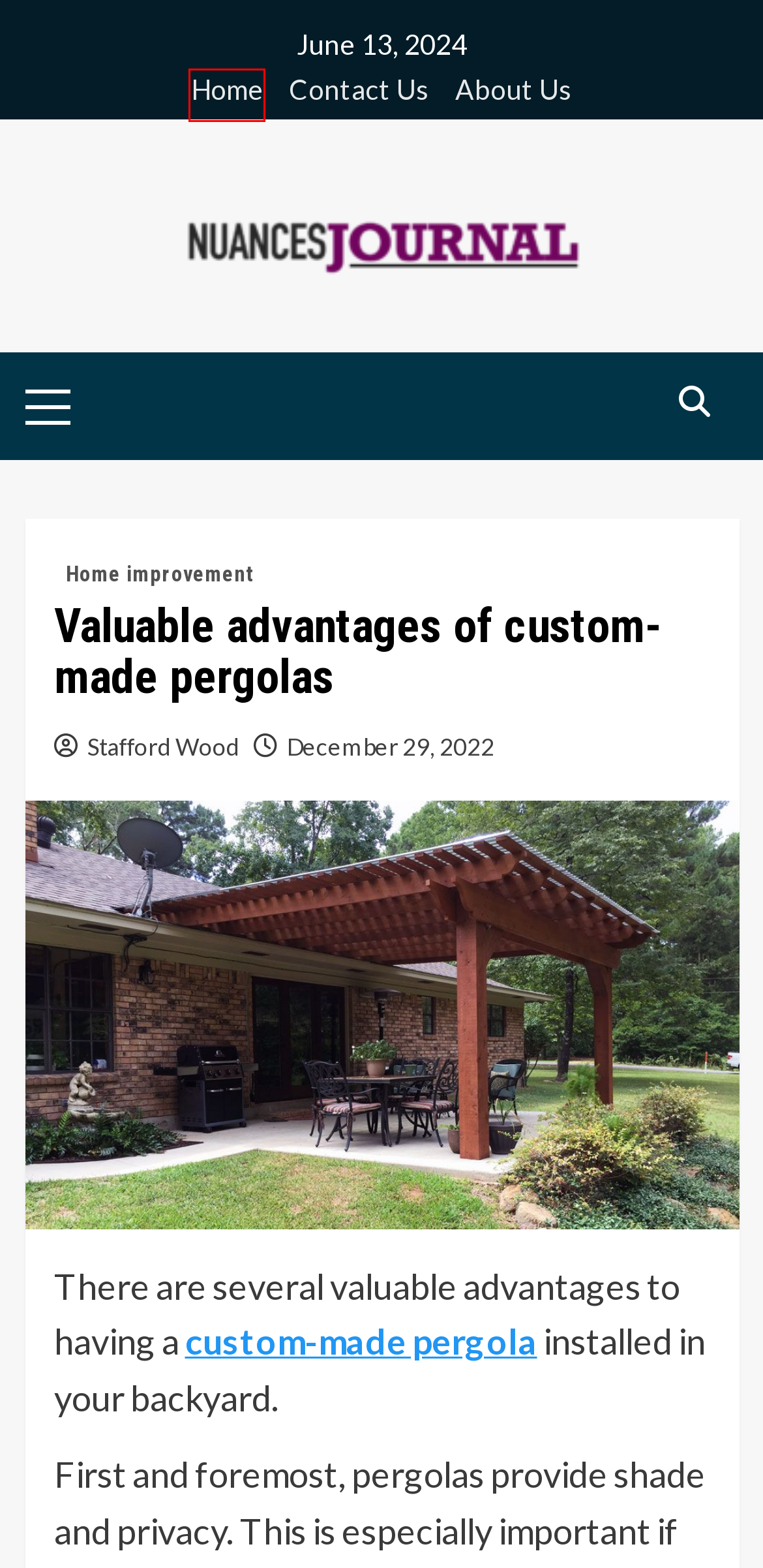Given a screenshot of a webpage with a red bounding box highlighting a UI element, choose the description that best corresponds to the new webpage after clicking the element within the red bounding box. Here are your options:
A. Contact Us - Nuances Journal
B. Custom Made Pergola Dubai | Made to Order Pergola | Shop Now
C. About Us - Nuances Journal
D. Stafford Wood, Author at Nuances Journal
E. Nuances Journal | General Blog
F. December 2022 - Nuances Journal
G. Dating Archives - Nuances Journal
H. Home improvement Archives - Nuances Journal

E